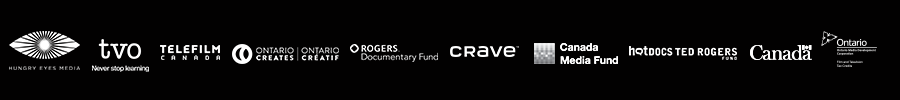Explain the image in a detailed way.

The image features a lineup of logos representing various production and funding partners for the documentary film "Subjects of Desire." Displayed against a sleek black background, the logos include well-known entities such as TVO, Telefilm Canada, Ontario Creates, Rogers Documentary Fund, Crave, Canada Media Fund, and Hot Docs Ted Rogers Fund. Each logo serves to highlight the collaborative support behind the film, emphasizing the importance of partnerships in the production process and showcasing the commitment of these organizations to support innovative storytelling and diverse voices in media.